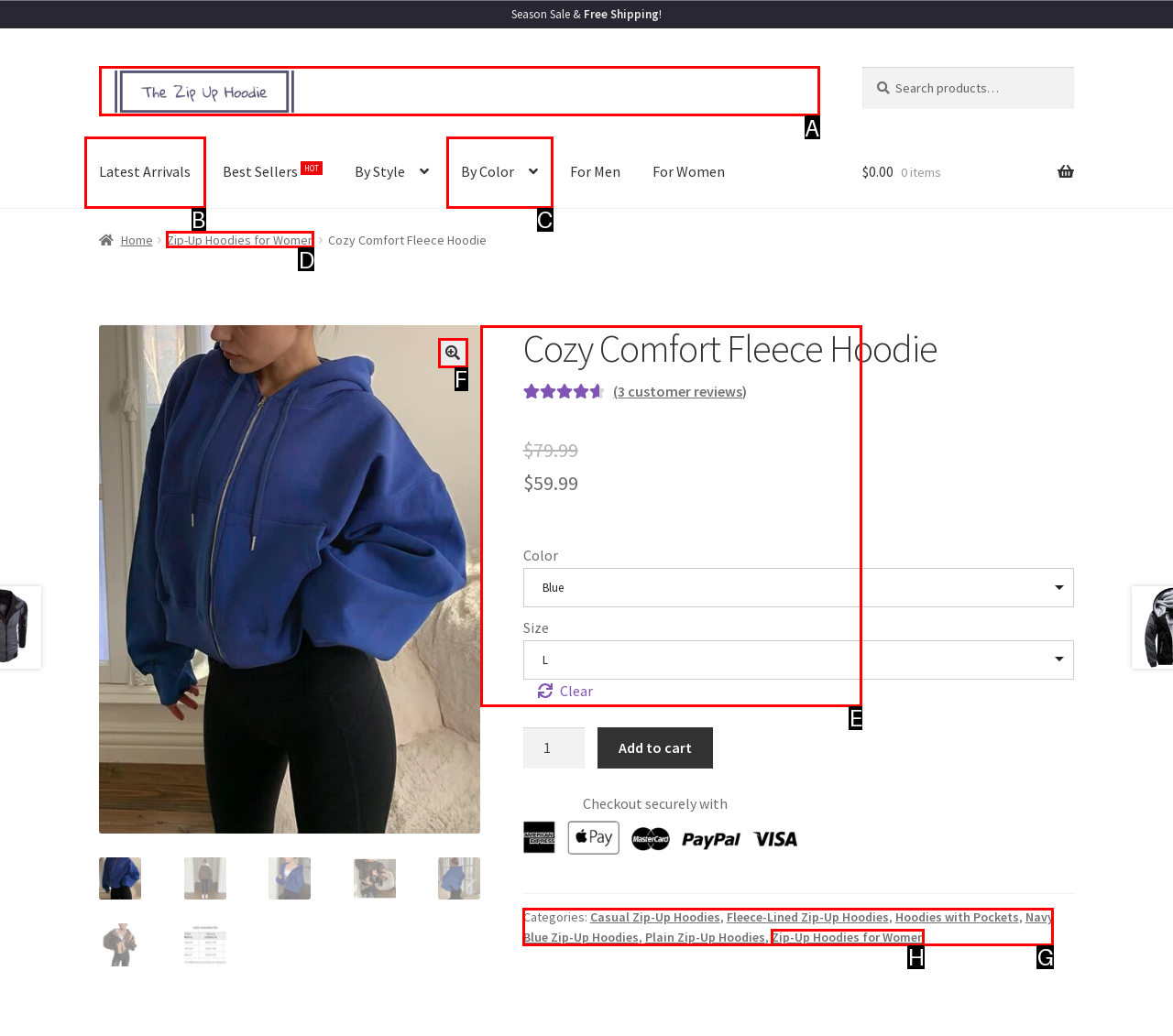Identify the correct HTML element to click to accomplish this task: View the 'Awards' category
Respond with the letter corresponding to the correct choice.

None